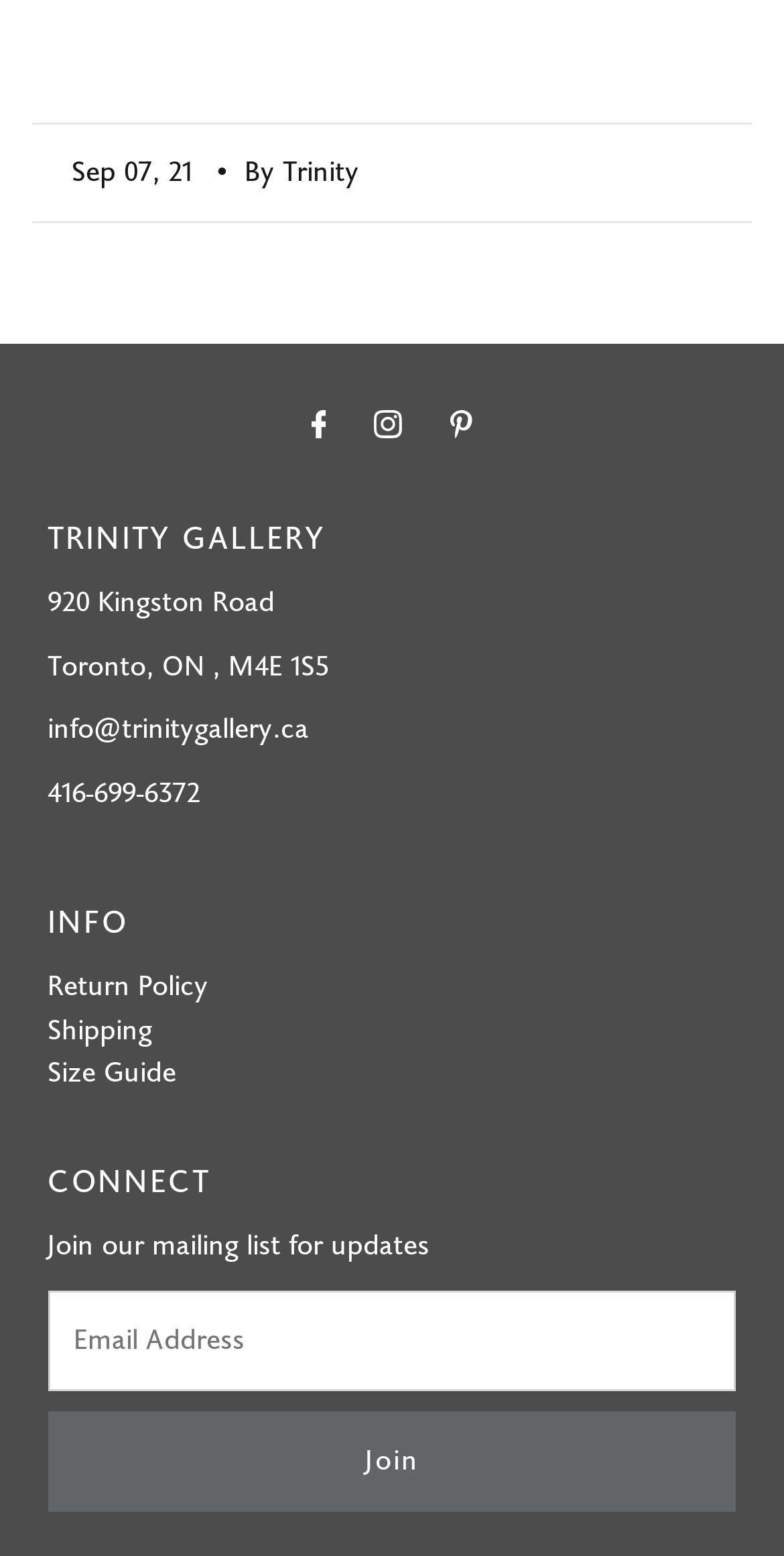Please indicate the bounding box coordinates for the clickable area to complete the following task: "Enter email address". The coordinates should be specified as four float numbers between 0 and 1, i.e., [left, top, right, bottom].

[0.061, 0.829, 0.939, 0.894]